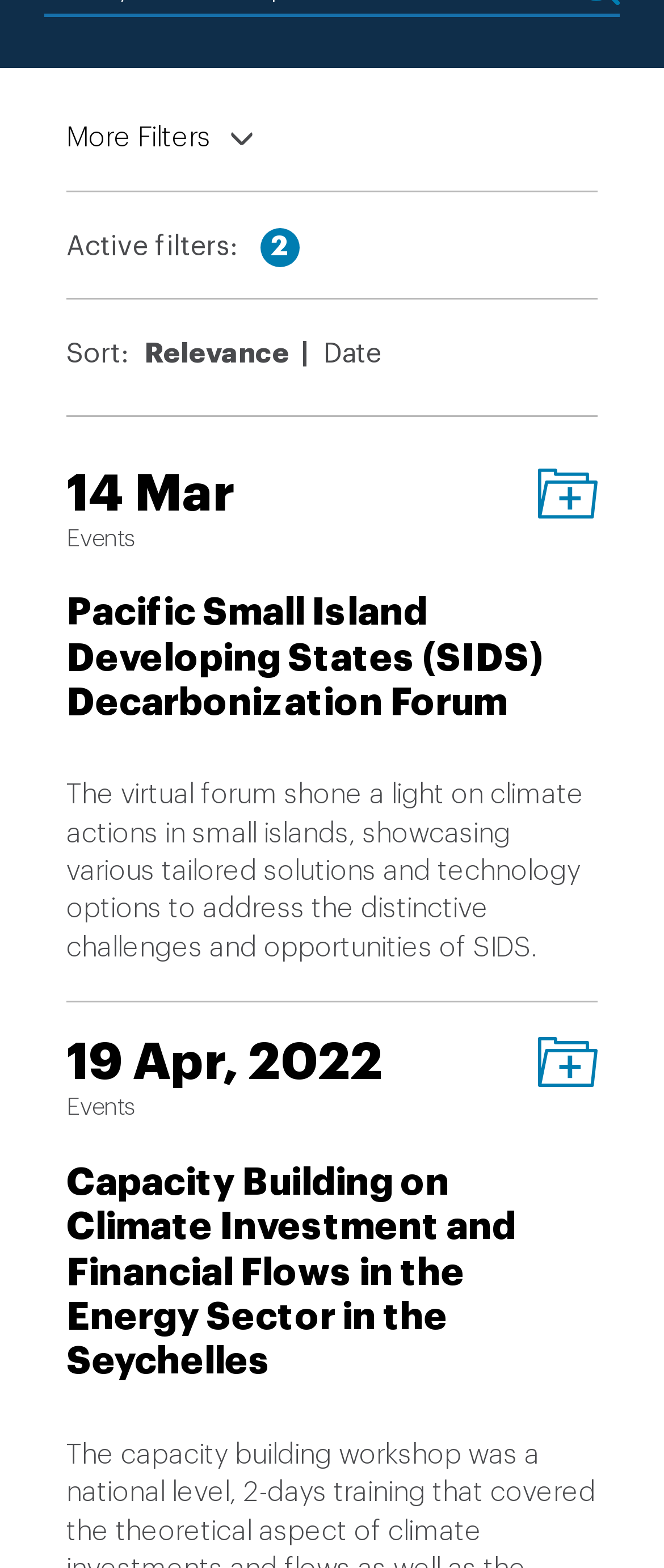Determine the bounding box coordinates of the UI element that matches the following description: "Off-grid for energy access". The coordinates should be four float numbers between 0 and 1 in the format [left, top, right, bottom].

[0.1, 0.746, 0.9, 0.773]